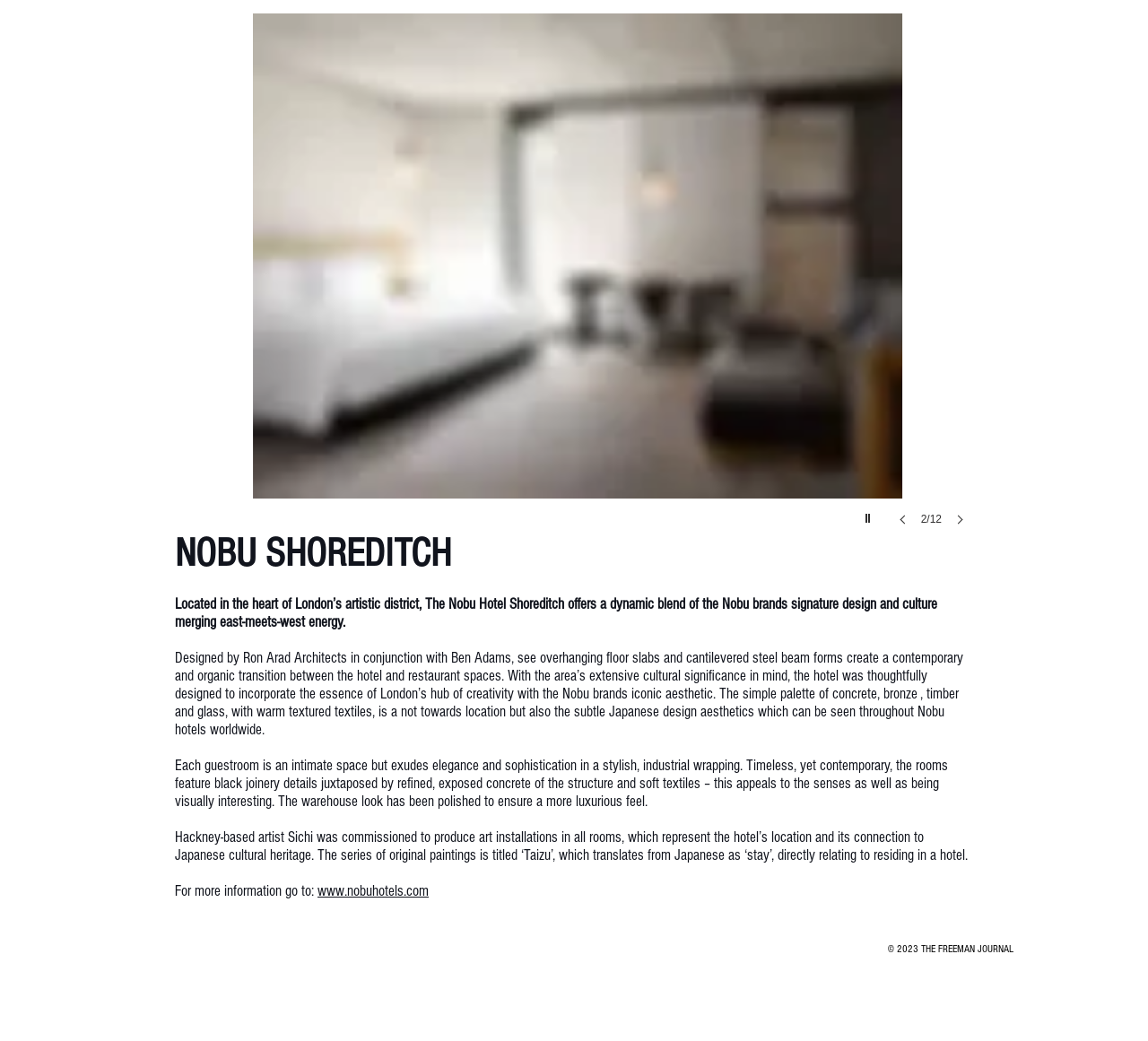What is the material used for the floor slabs?
Please provide a comprehensive answer based on the contents of the image.

I determined the answer by reading the StaticText element with the text 'Designed by Ron Arad Architects in conjunction with Ben Adams, see overhanging floor slabs and cantilevered steel beam forms create a contemporary and organic transition between the hotel and restaurant spaces.' which mentions concrete as one of the materials used.